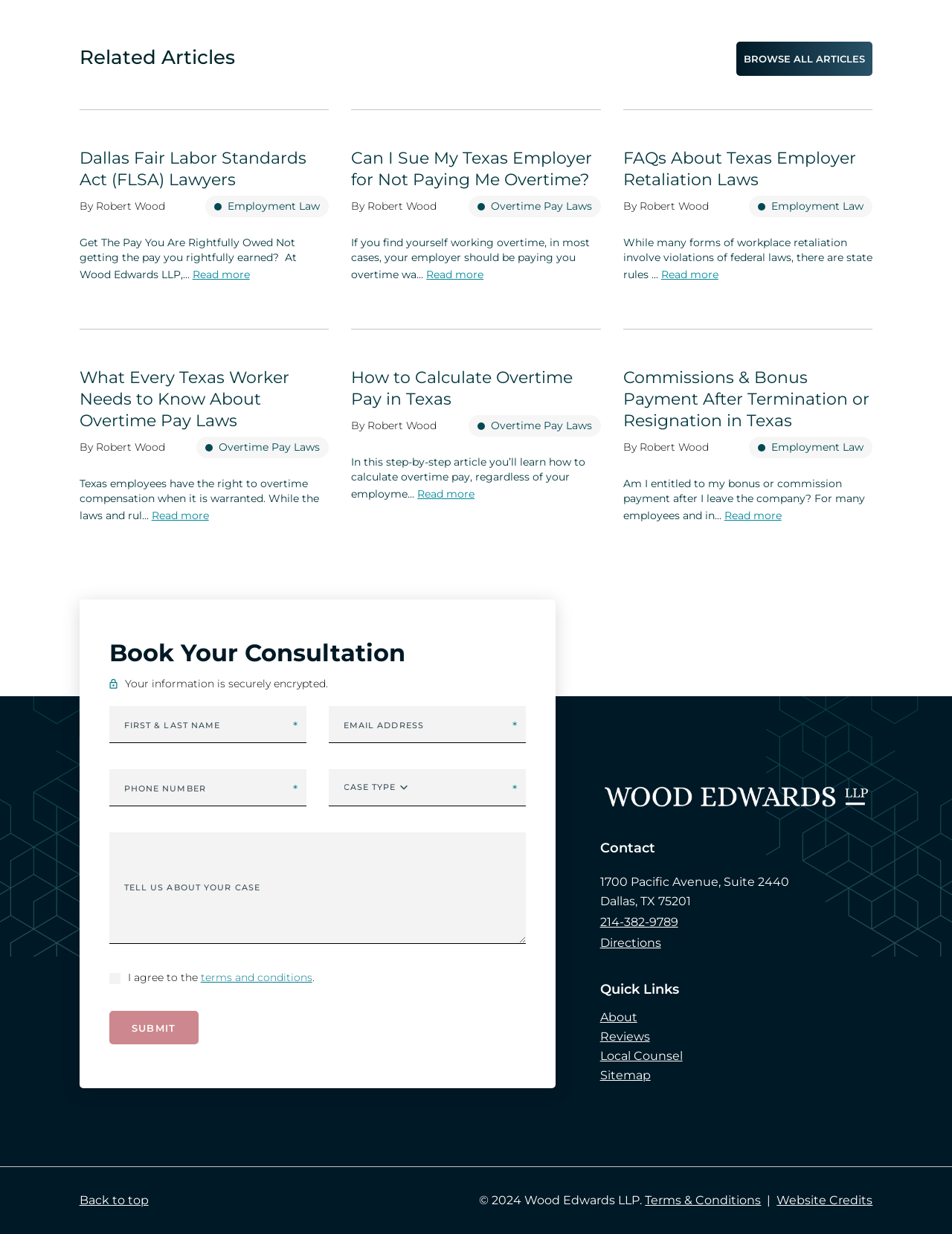What is the name of the law firm?
Please provide a single word or phrase as the answer based on the screenshot.

Wood Edwards LLP